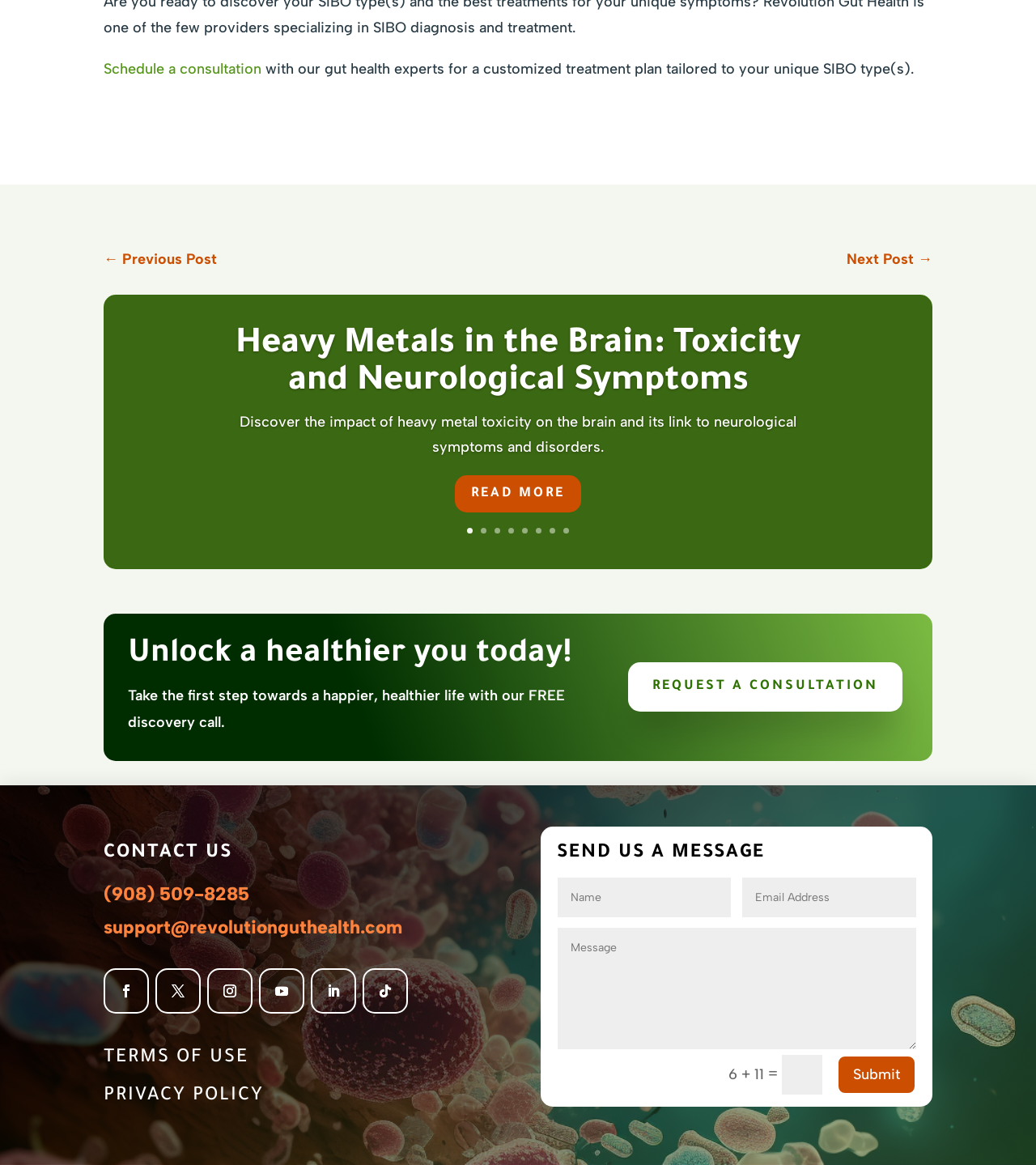Please identify the bounding box coordinates for the region that you need to click to follow this instruction: "Read more about heavy metals in the brain".

[0.439, 0.408, 0.561, 0.44]